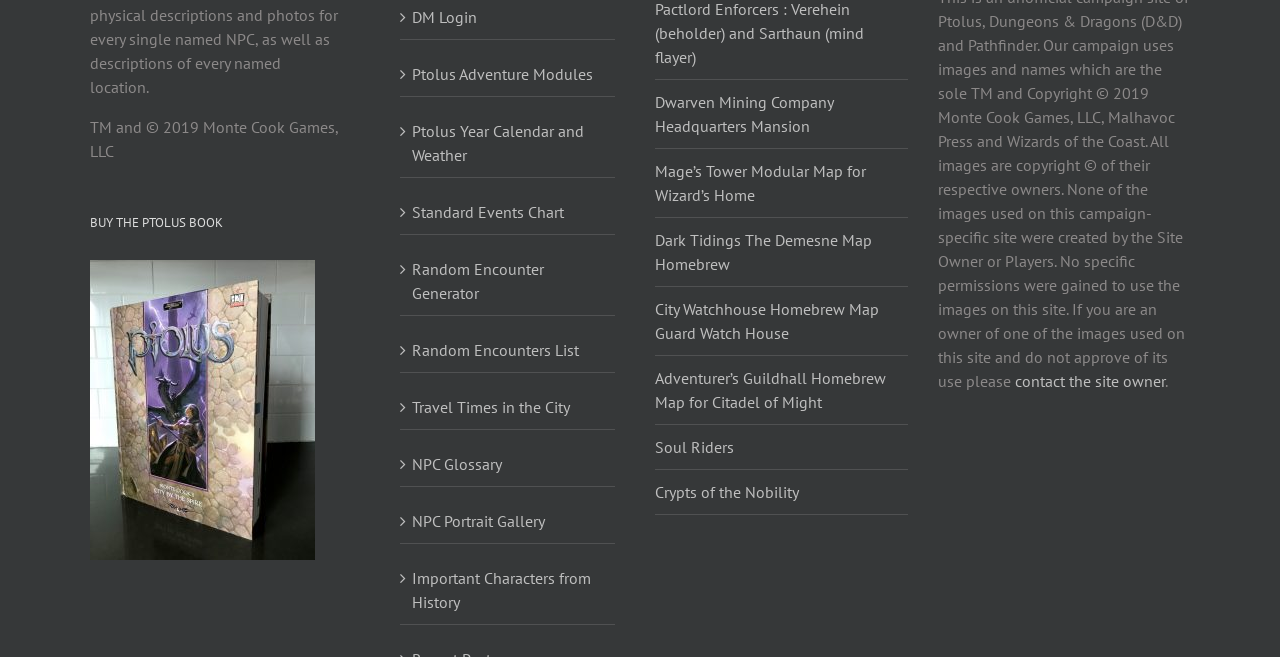Can you find the bounding box coordinates for the element to click on to achieve the instruction: "Buy the Ptolus City by the Spire Book from DriveThruRPG"?

[0.07, 0.399, 0.246, 0.43]